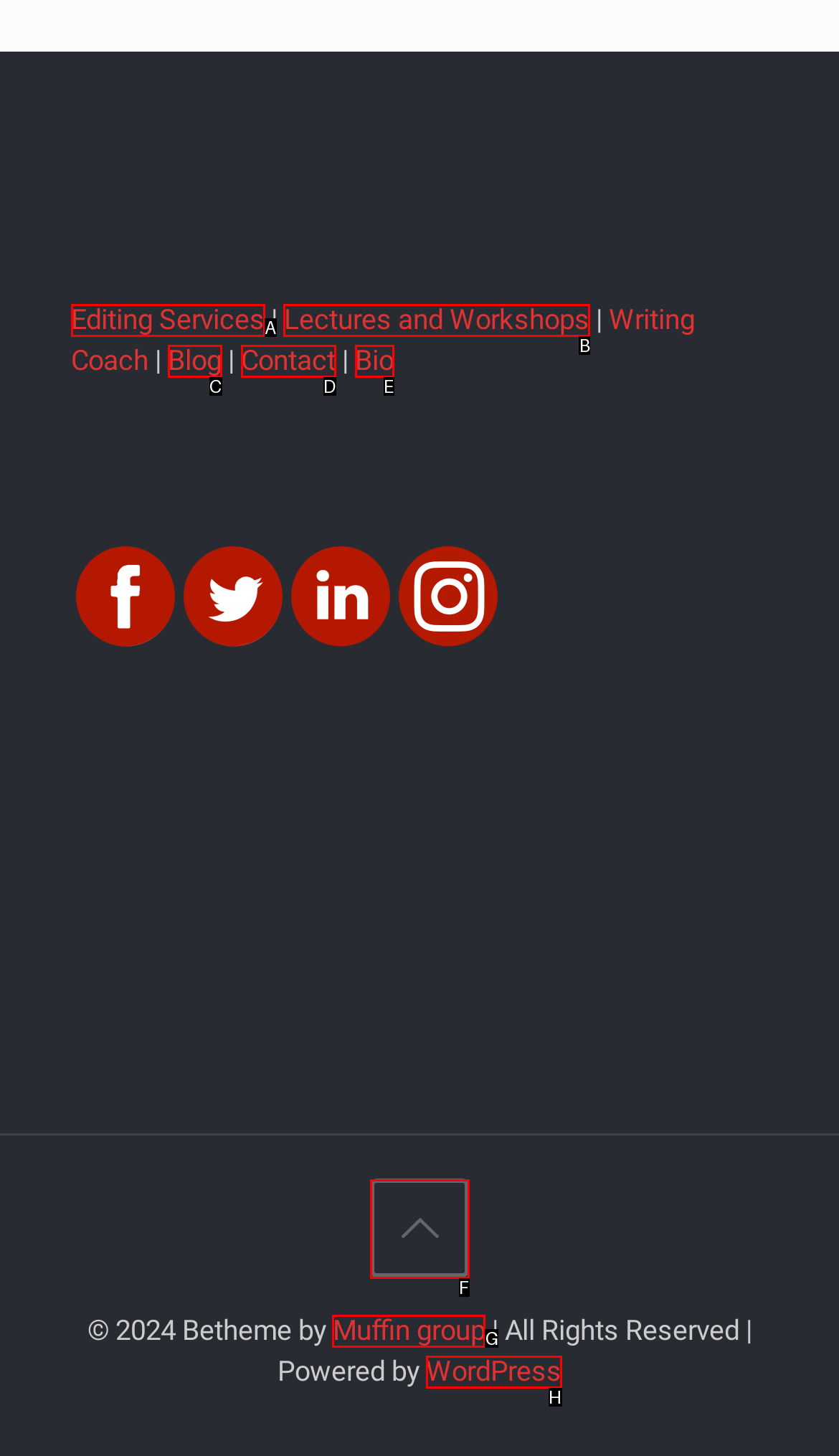Which option should be clicked to execute the following task: Go to the Lectures and Workshops page? Respond with the letter of the selected option.

B